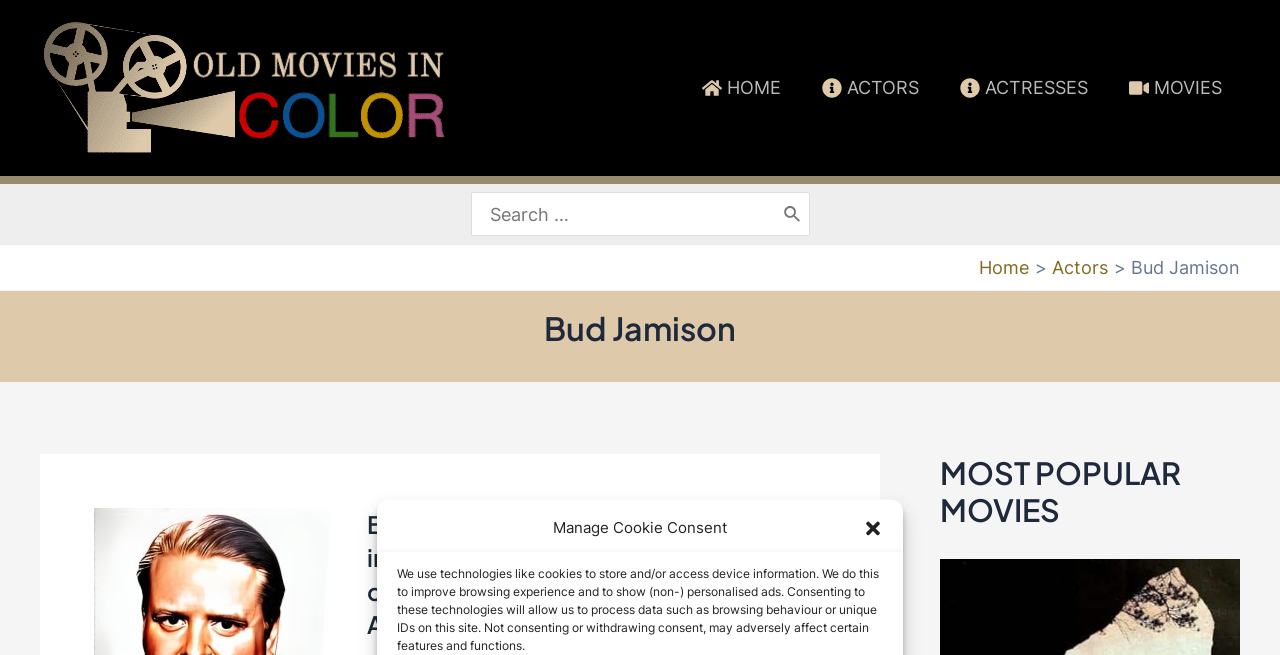Specify the bounding box coordinates of the element's area that should be clicked to execute the given instruction: "view actors page". The coordinates should be four float numbers between 0 and 1, i.e., [left, top, right, bottom].

[0.624, 0.096, 0.732, 0.173]